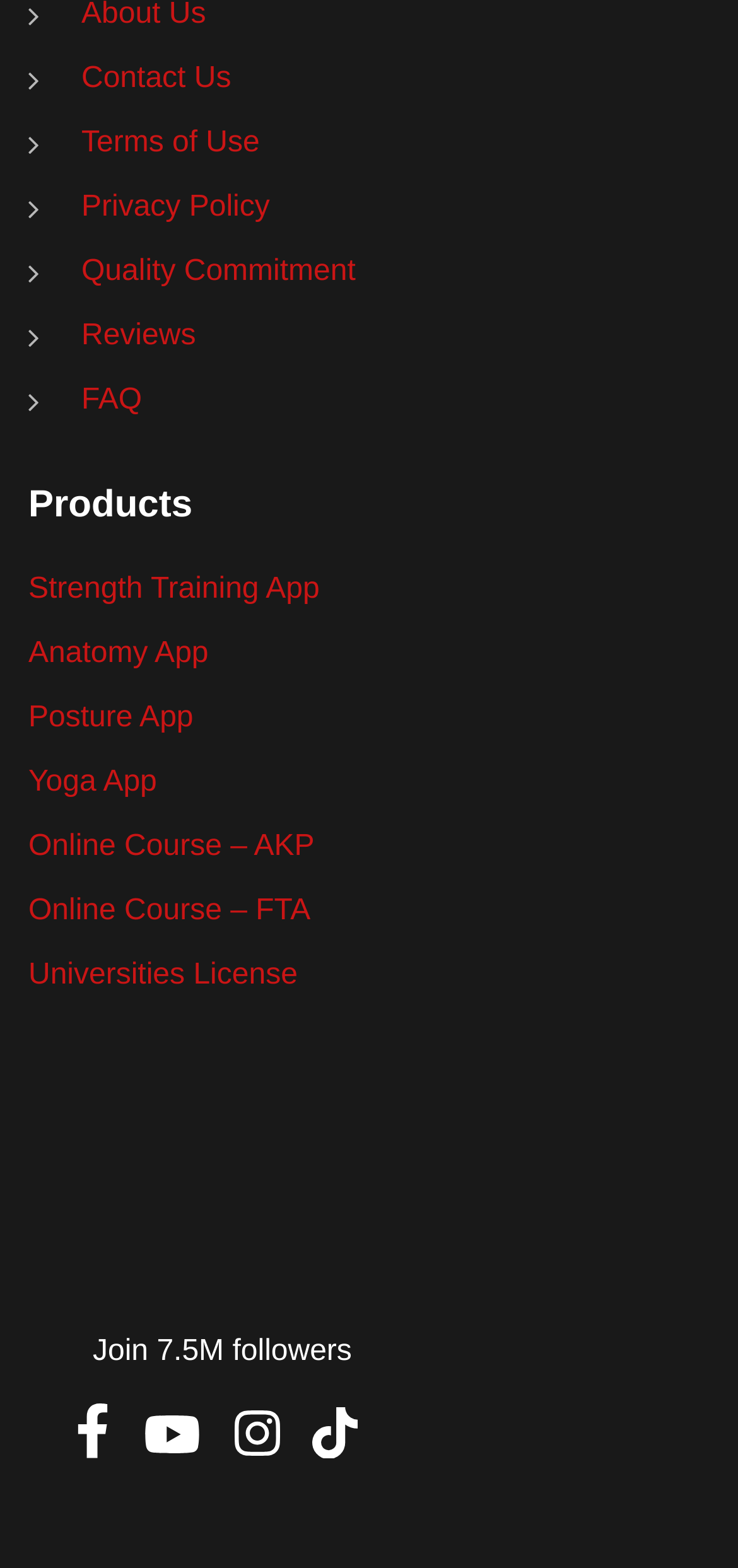Identify the bounding box coordinates for the element you need to click to achieve the following task: "Click on Contact Us". Provide the bounding box coordinates as four float numbers between 0 and 1, in the form [left, top, right, bottom].

[0.11, 0.04, 0.313, 0.061]